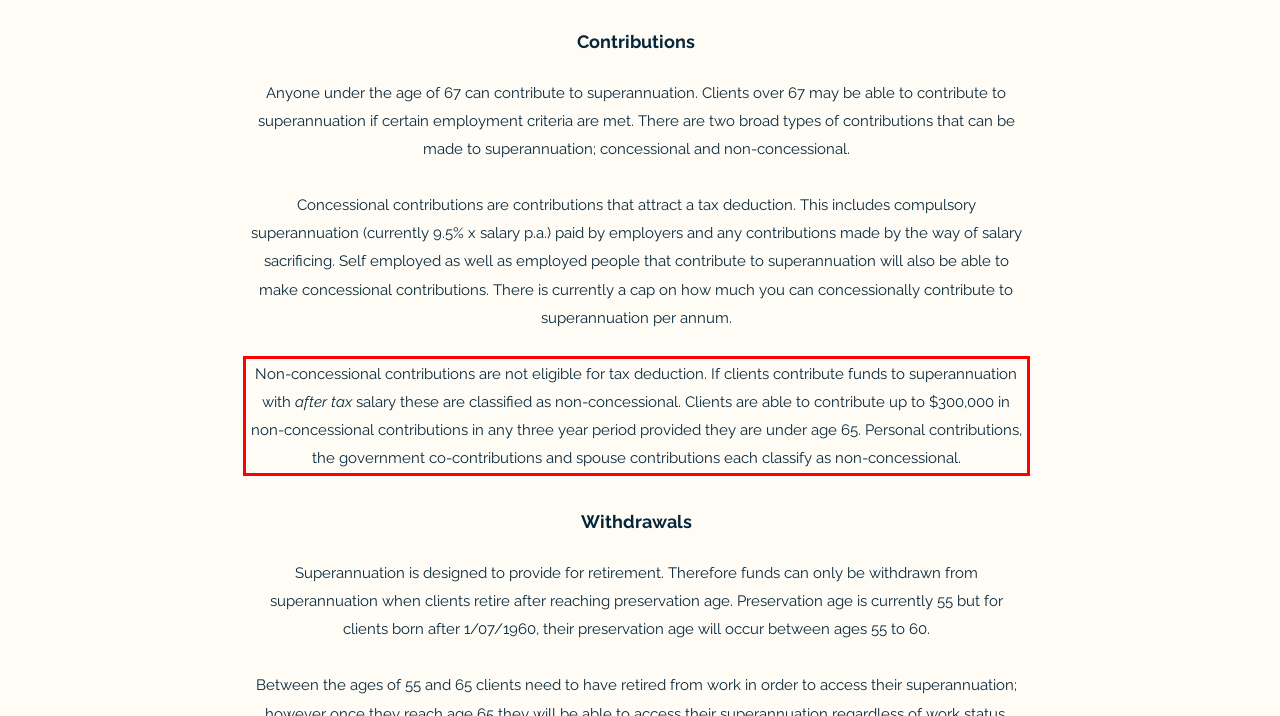Please perform OCR on the text within the red rectangle in the webpage screenshot and return the text content.

Non-concessional contributions are not eligible for tax deduction. If clients contribute funds to superannuation with after tax salary these are classified as non-concessional. Clients are able to contribute up to $300,000 in non-concessional contributions in any three year period provided they are under age 65. Personal contributions, the government co-contributions and spouse contributions each classify as non-concessional.